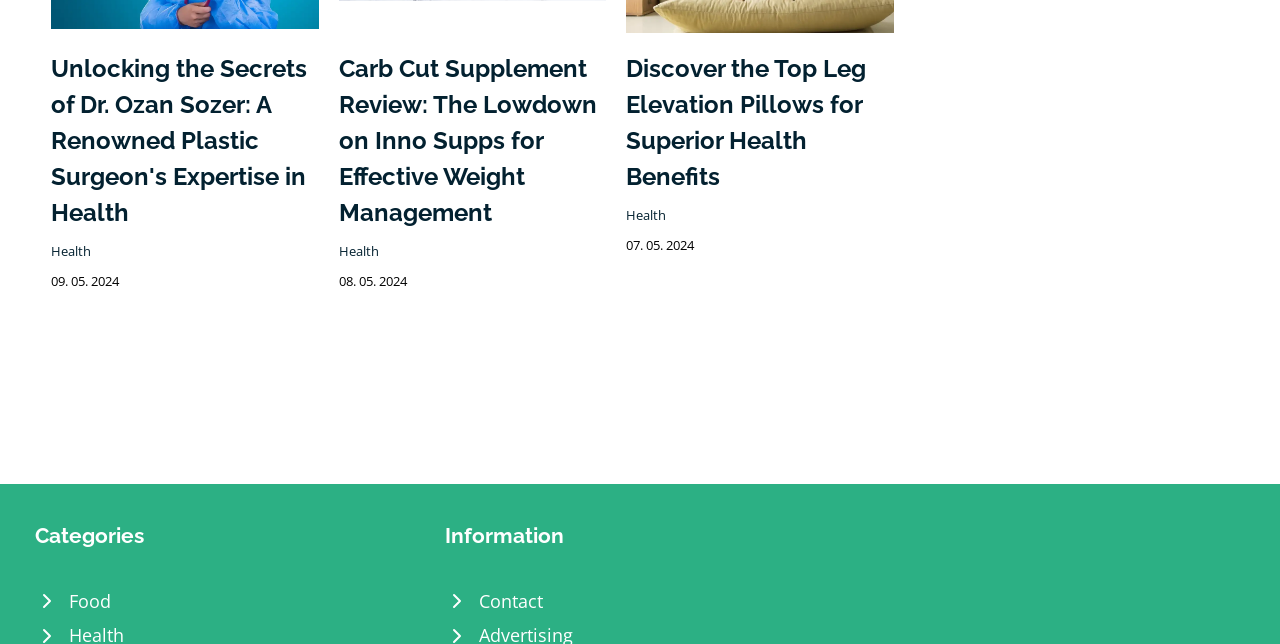Please identify the bounding box coordinates of the element that needs to be clicked to execute the following command: "Go to the Contact page". Provide the bounding box using four float numbers between 0 and 1, formatted as [left, top, right, bottom].

[0.348, 0.907, 0.652, 0.96]